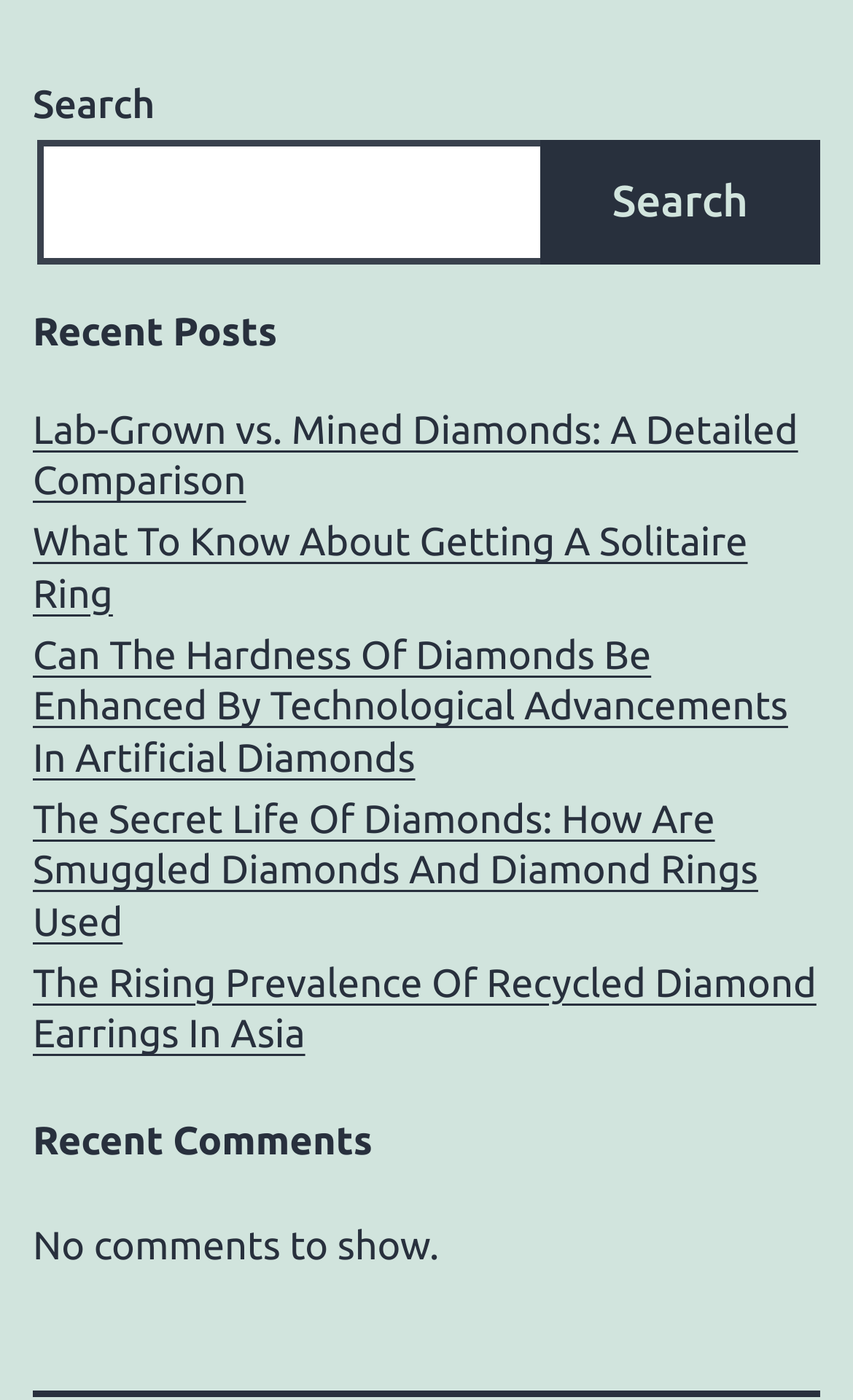Given the description of a UI element: "aria-label="Twitter"", identify the bounding box coordinates of the matching element in the webpage screenshot.

None